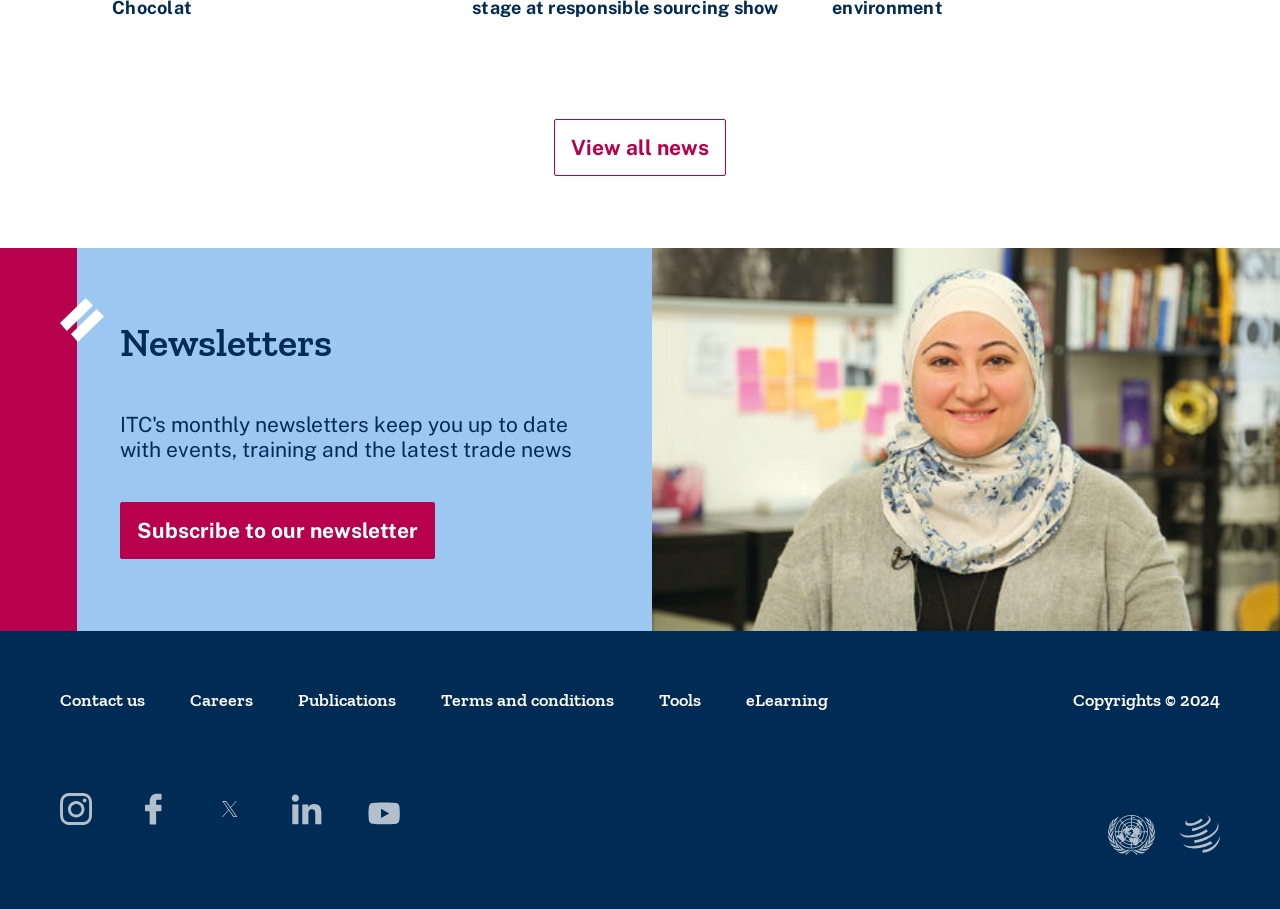Locate the bounding box coordinates of the element that should be clicked to execute the following instruction: "View all news".

[0.433, 0.131, 0.567, 0.194]